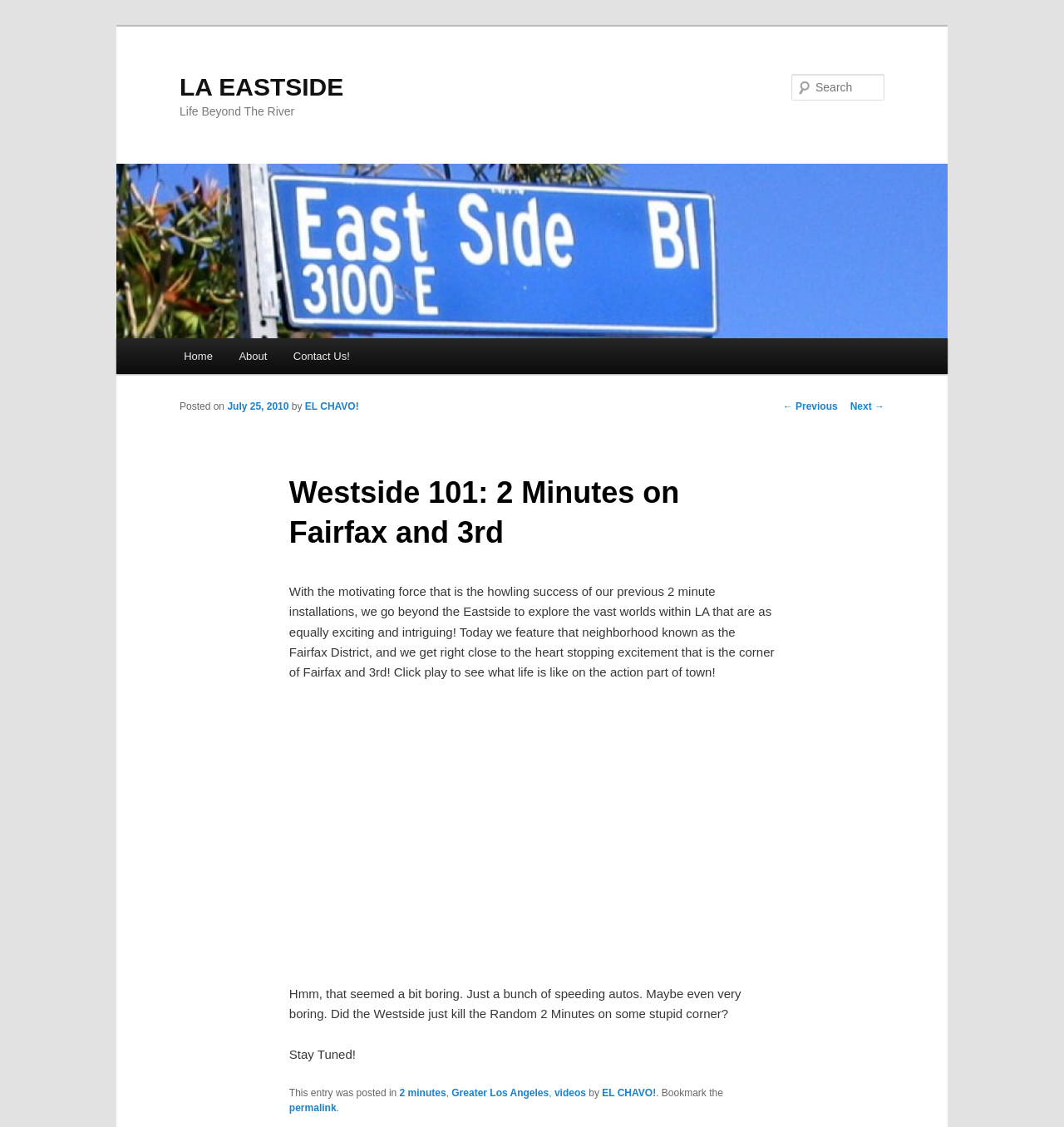Please mark the bounding box coordinates of the area that should be clicked to carry out the instruction: "Read the post about Westside 101".

[0.272, 0.408, 0.728, 0.498]